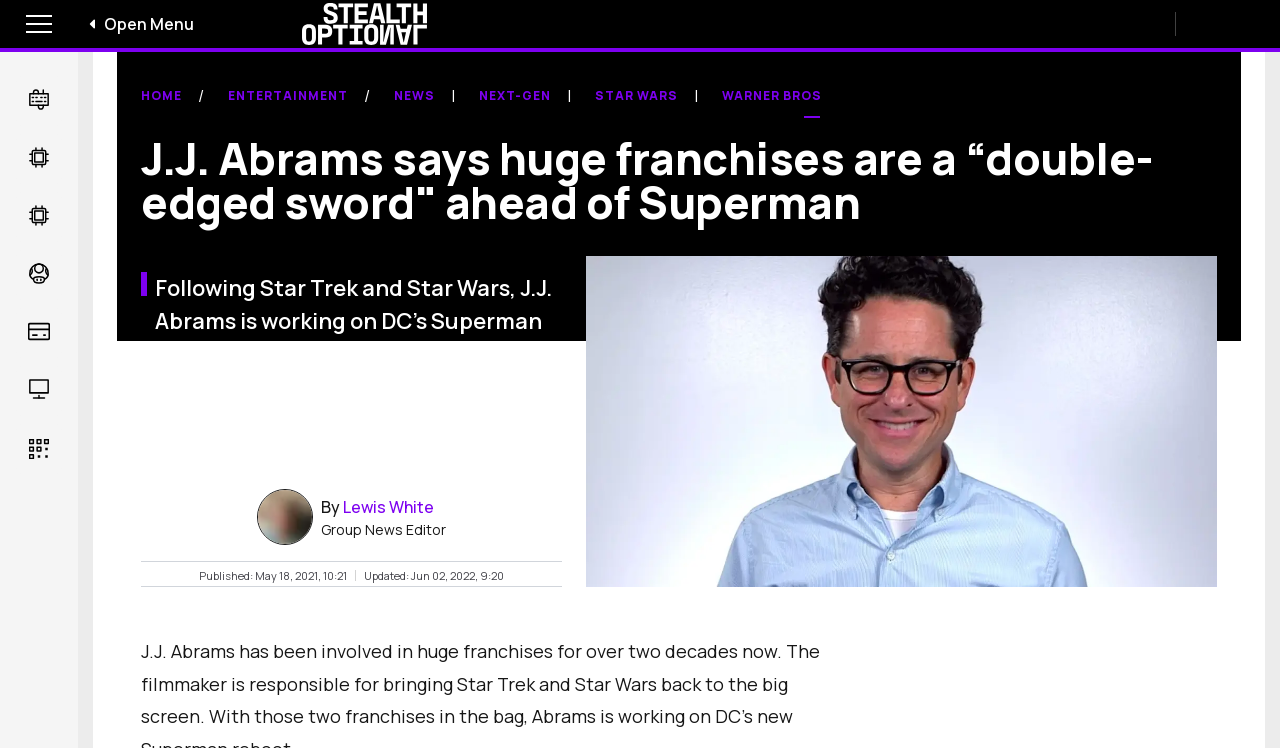Can you specify the bounding box coordinates of the area that needs to be clicked to fulfill the following instruction: "Open the menu"?

[0.0, 0.0, 0.062, 0.064]